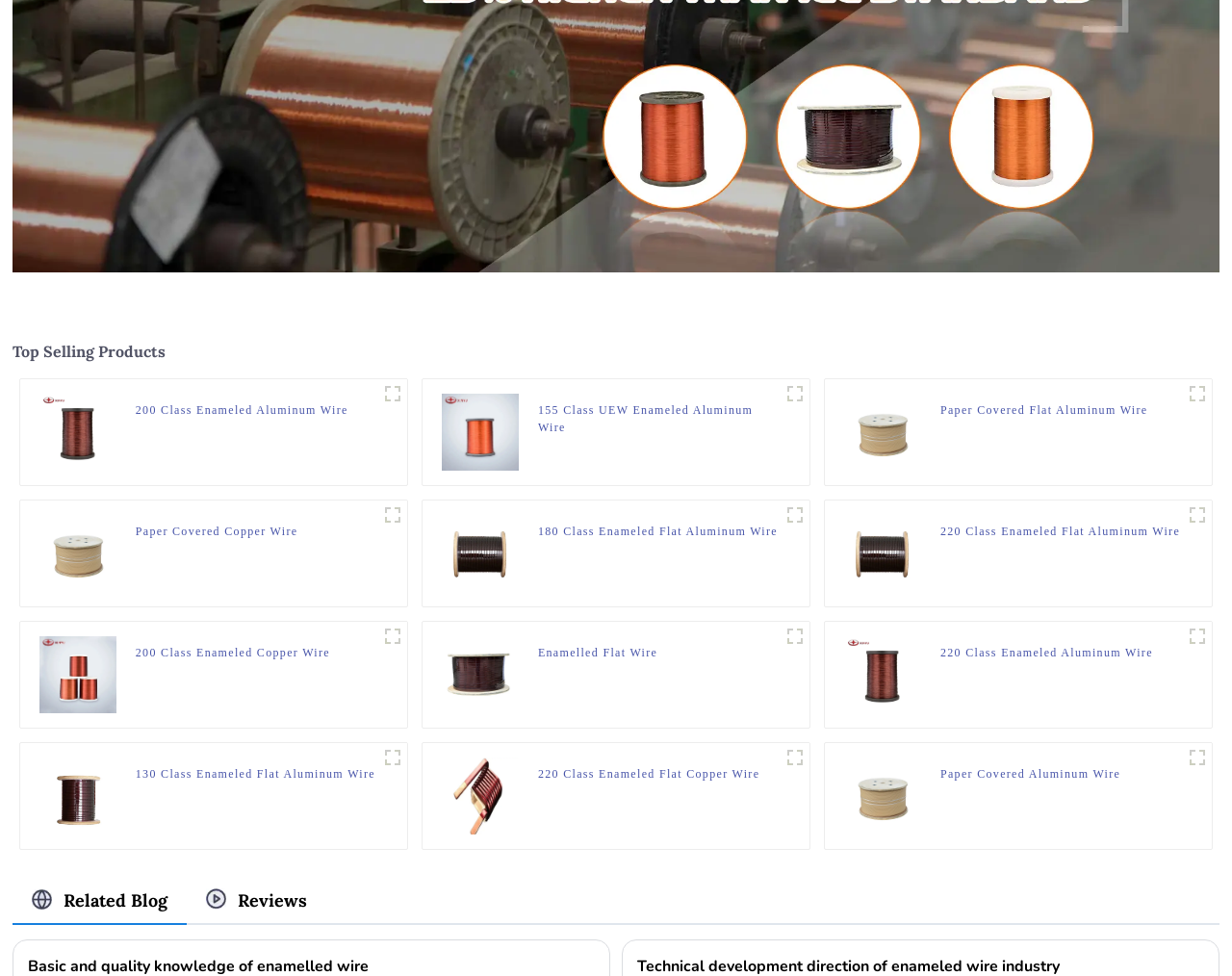Provide a single word or phrase to answer the given question: 
How many products have 'Enameled' in their name?

14